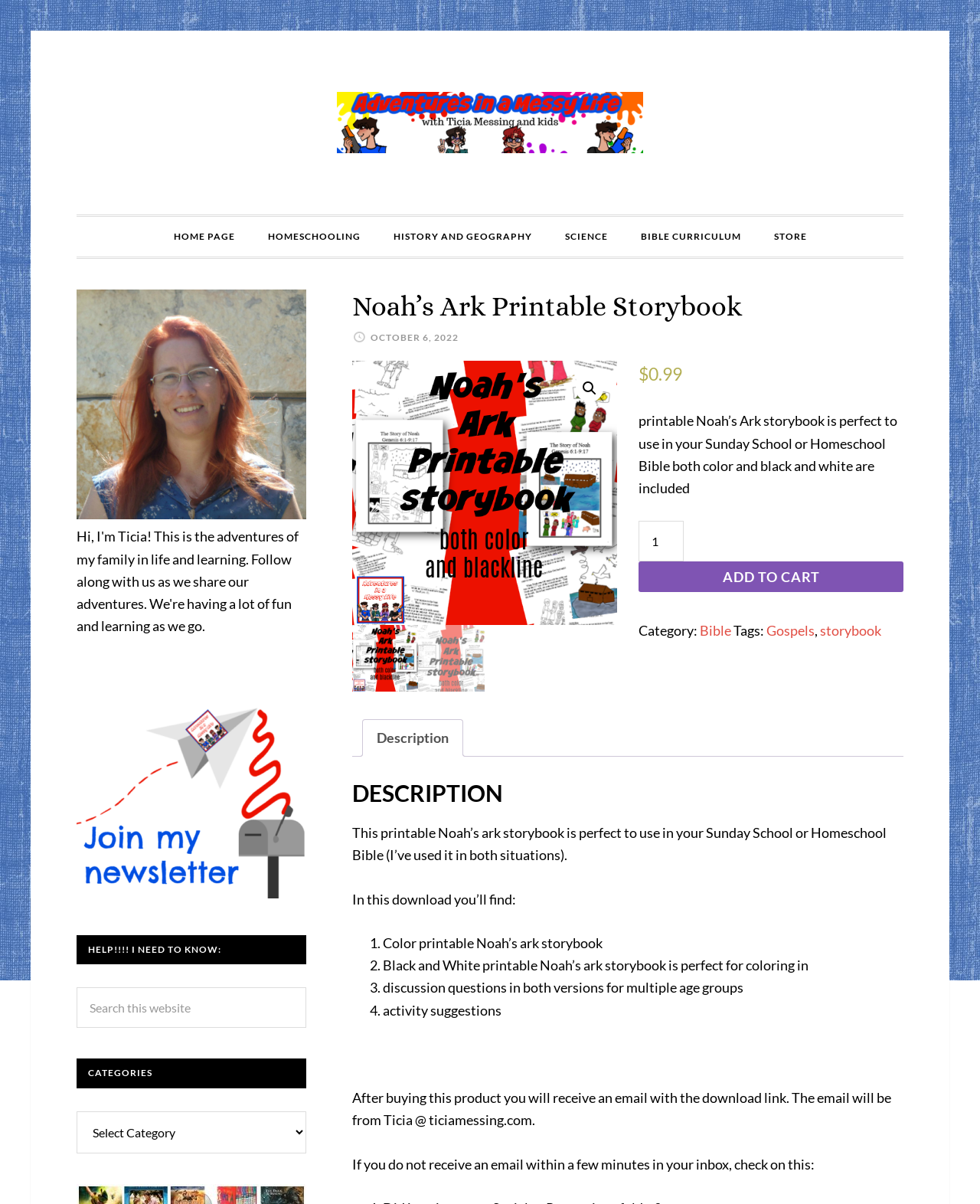Using the details from the image, please elaborate on the following question: What is the author's name?

I found the answer by looking at the image element 'Ticia Adventures in Mommydom' which is likely the author's logo or profile picture, indicating that Ticia is the author of the storybook.